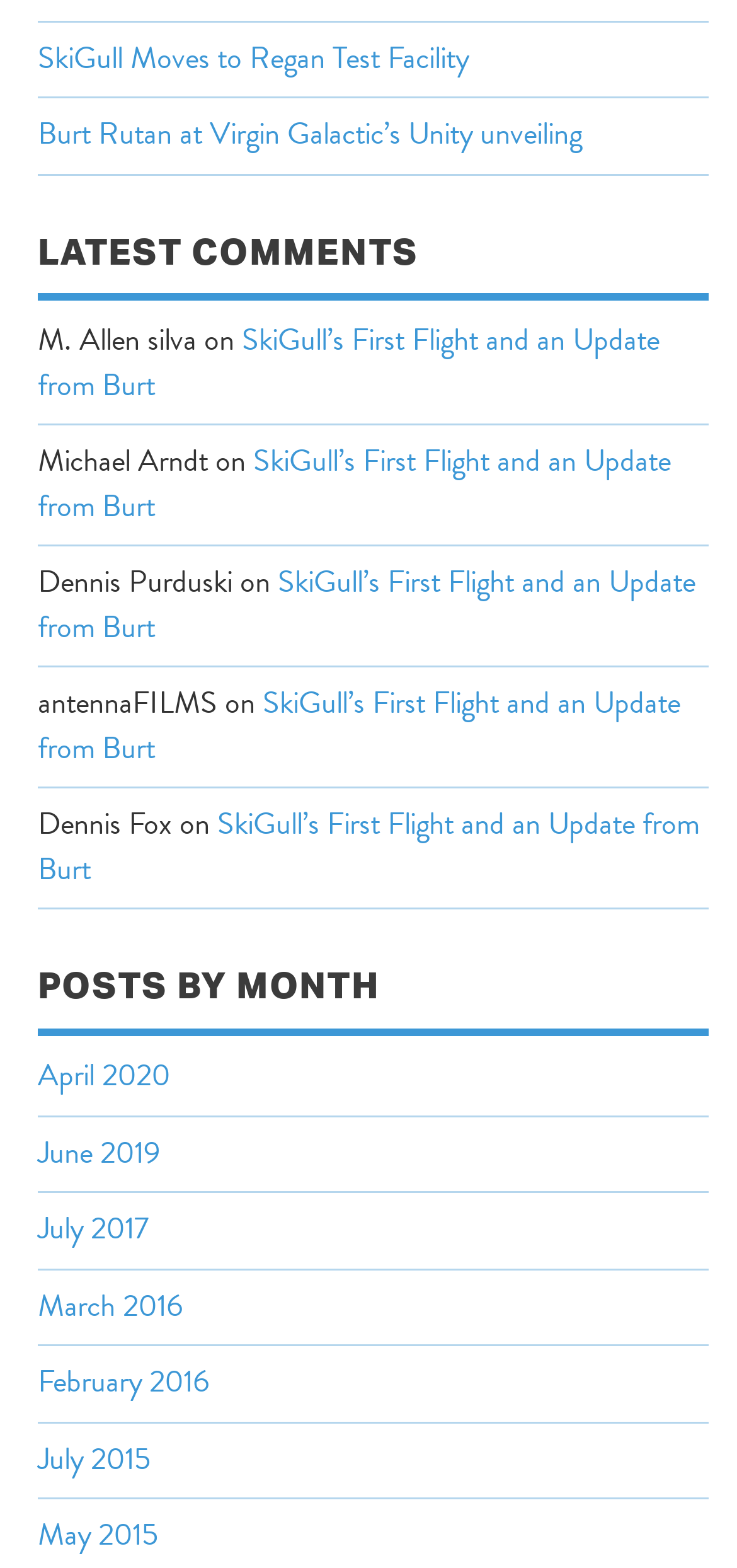Answer the following query with a single word or phrase:
What is the category of posts listed below 'LATEST COMMENTS'?

Comments